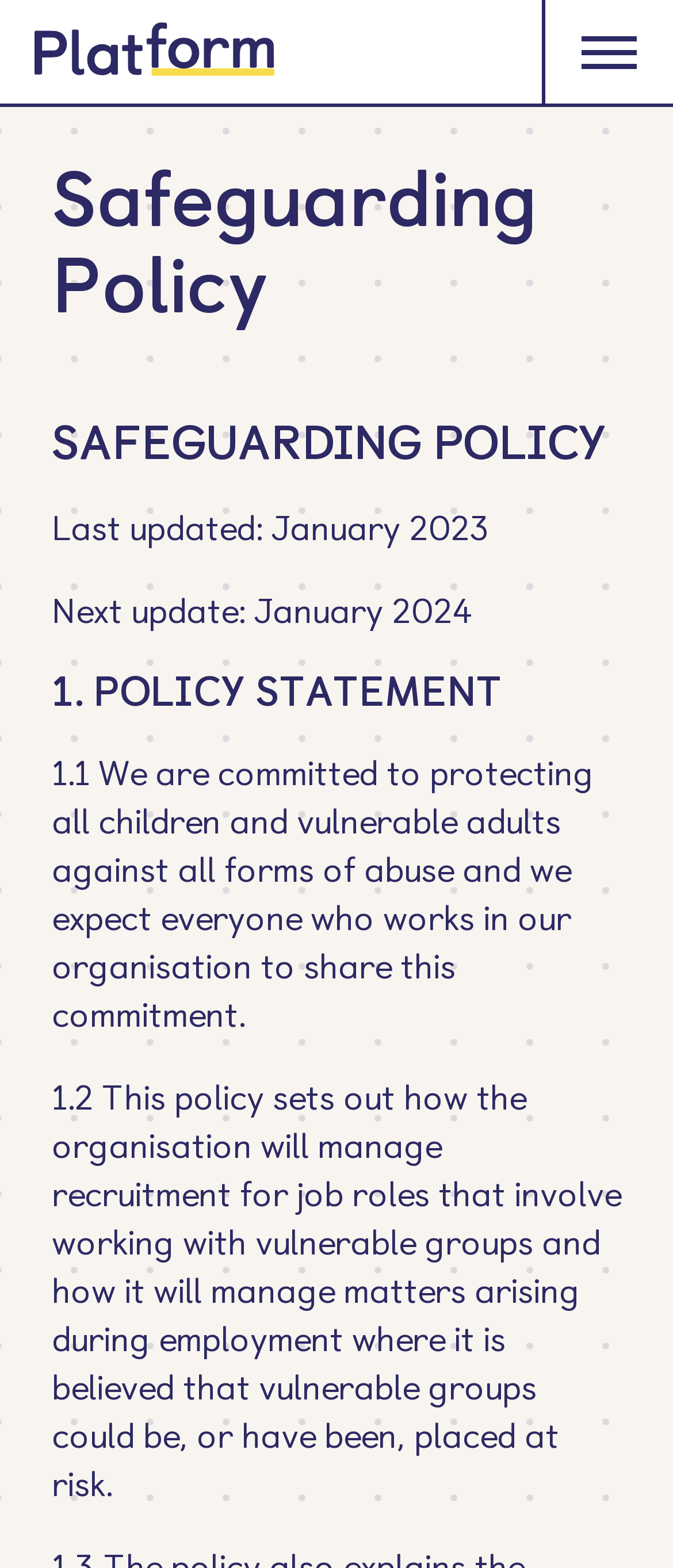Using the provided element description: "aria-label="return to home page"", determine the bounding box coordinates of the corresponding UI element in the screenshot.

[0.051, 0.014, 0.408, 0.048]